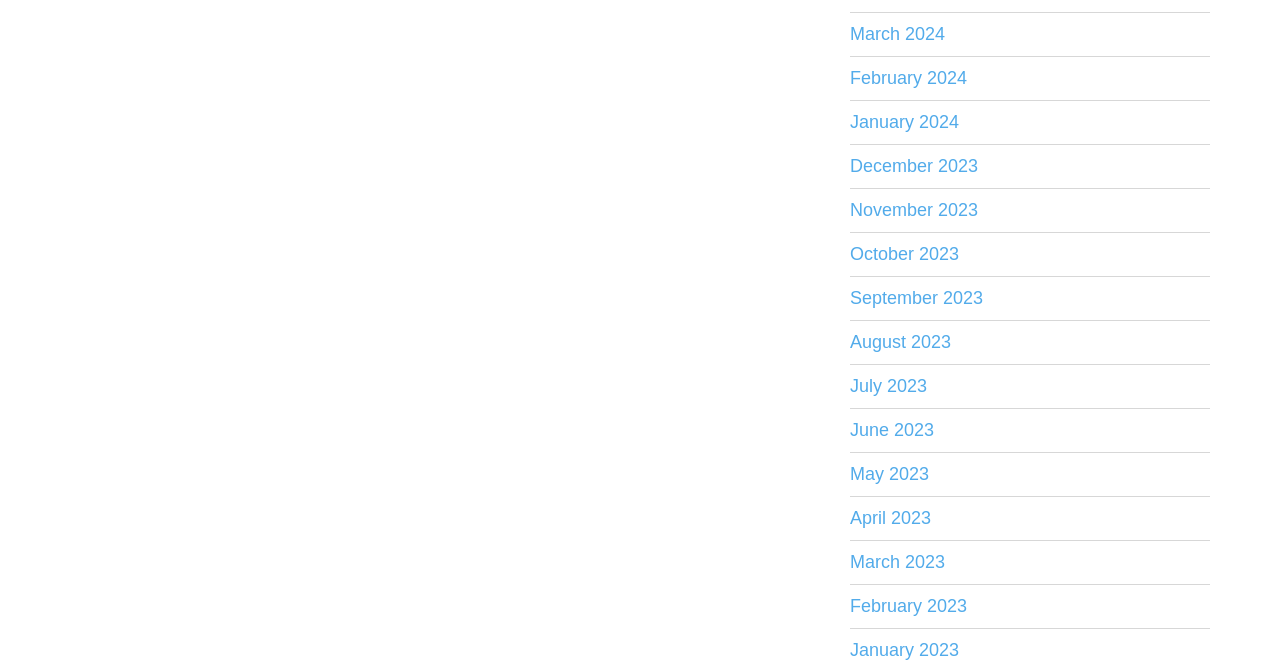Please predict the bounding box coordinates of the element's region where a click is necessary to complete the following instruction: "check November 2023". The coordinates should be represented by four float numbers between 0 and 1, i.e., [left, top, right, bottom].

[0.664, 0.282, 0.945, 0.347]